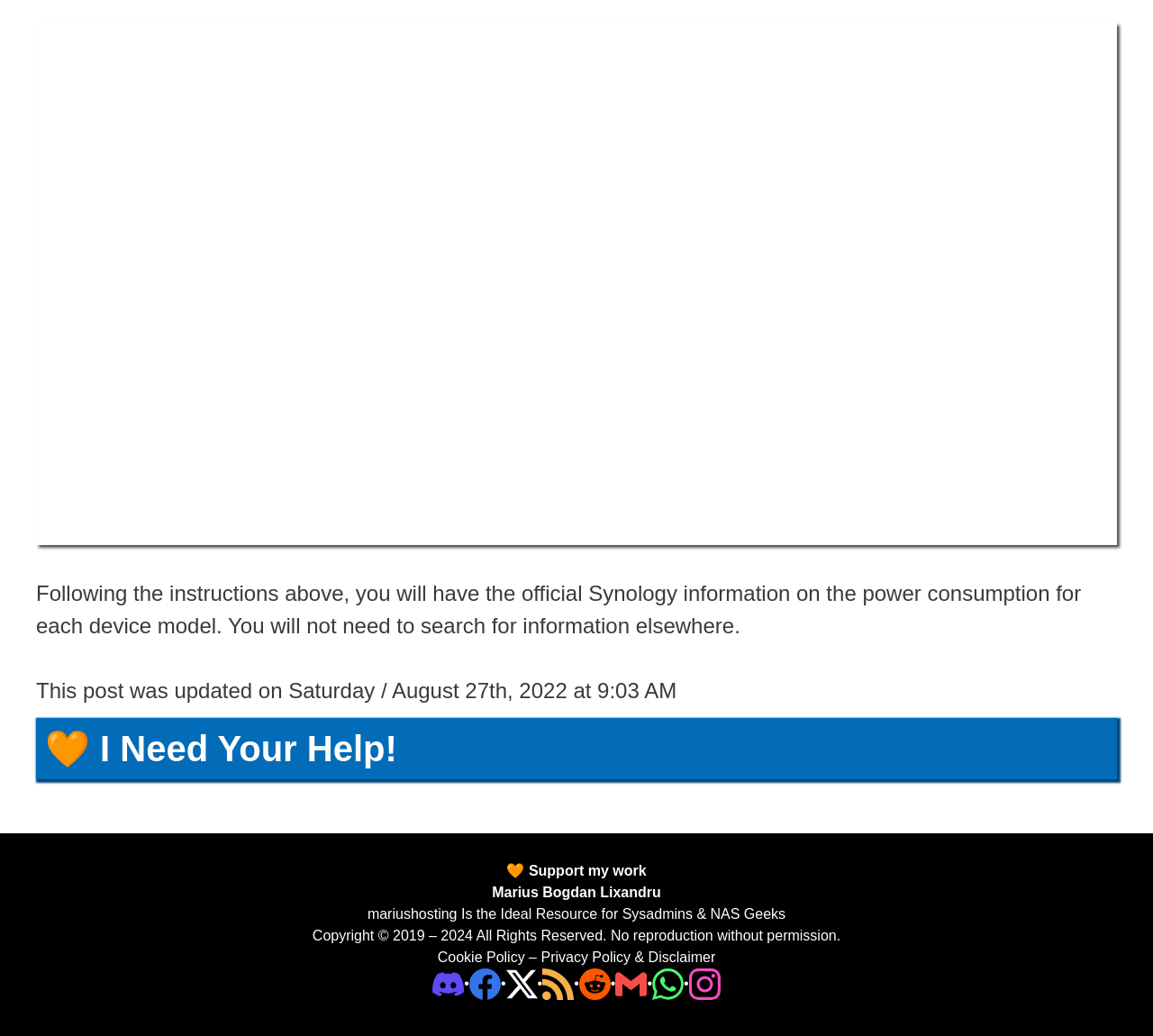Determine the bounding box for the described HTML element: "Privacy Policy & Disclaimer". Ensure the coordinates are four float numbers between 0 and 1 in the format [left, top, right, bottom].

[0.469, 0.916, 0.621, 0.931]